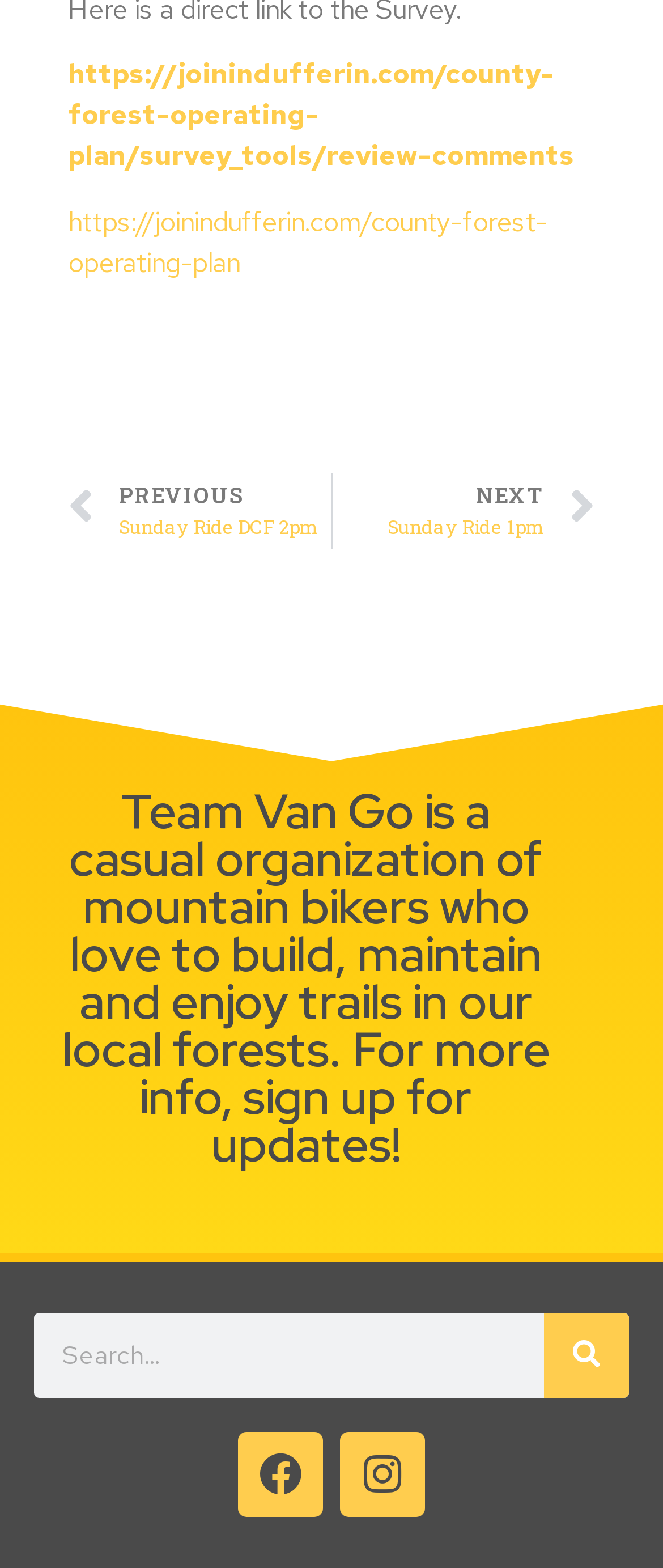Identify the bounding box coordinates of the part that should be clicked to carry out this instruction: "View the next Sunday ride".

[0.501, 0.302, 0.897, 0.35]